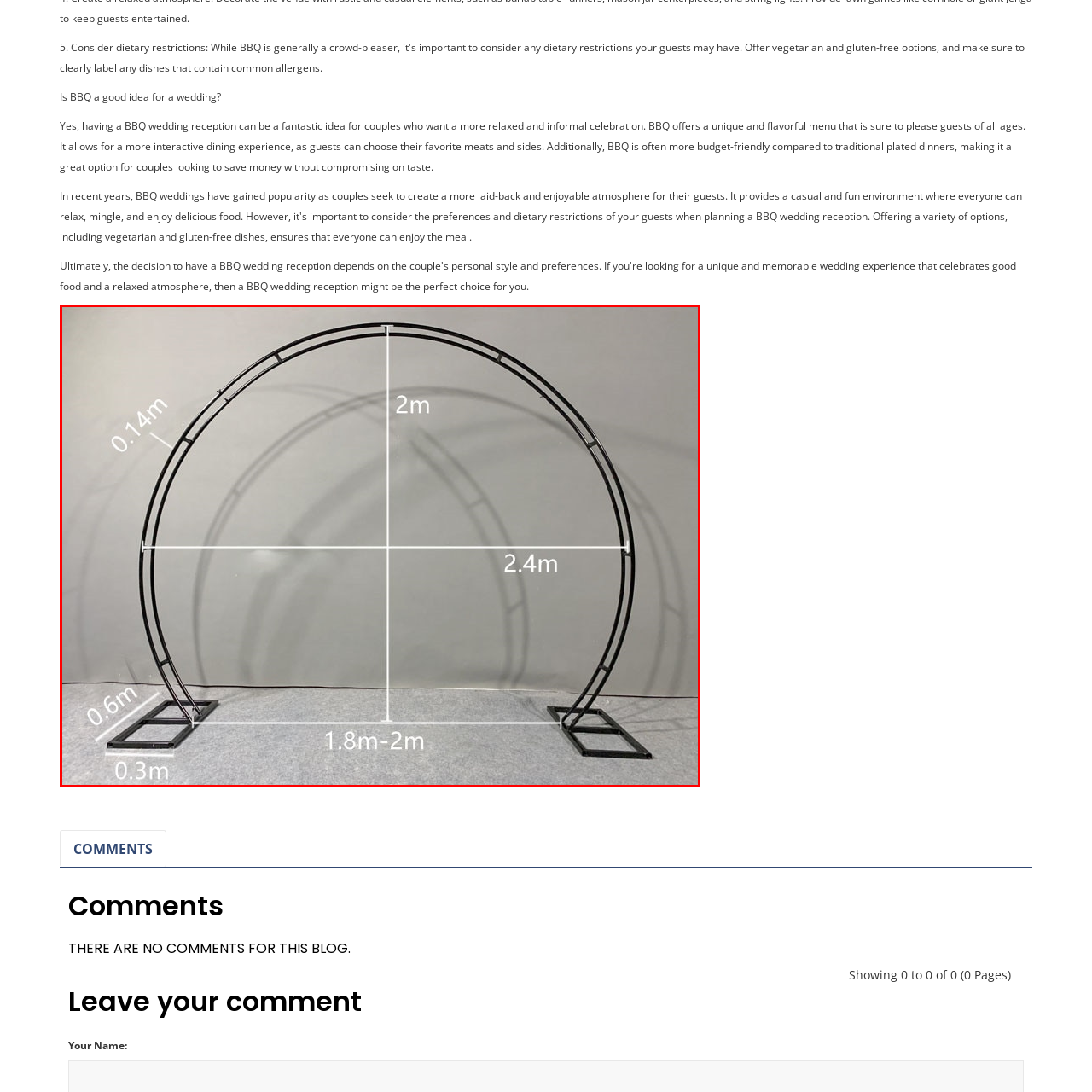Describe extensively the visual content inside the red marked area.

The image showcases a sleek and modern black archway designed for use in various wedding settings, particularly for outdoor or BBQ-themed receptions. This arch measures 2 meters in height and 2.4 meters in width, providing an elegant entrance or backdrop for ceremonies. The base measurements are 0.3 meters in width and 0.6 meters in height, ensuring stability. Highlighted dimensions on the arch include a 0.14-meter gap at the top, which can be adorned with flowers, drapes, or decorative elements, enhancing the festive atmosphere of a casual wedding celebration. This setup not only adds a chic touch but also serves as a focal point for guests, creating memorable photo opportunities amidst a relaxed dining experience featuring BBQ cuisine.